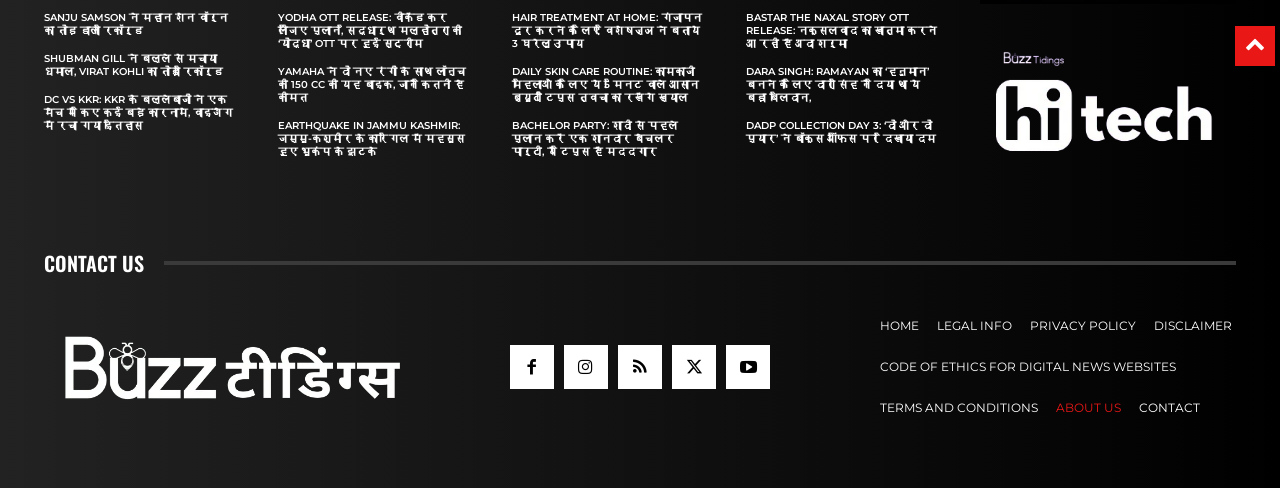Give a concise answer using only one word or phrase for this question:
What type of content is presented on this webpage?

News articles